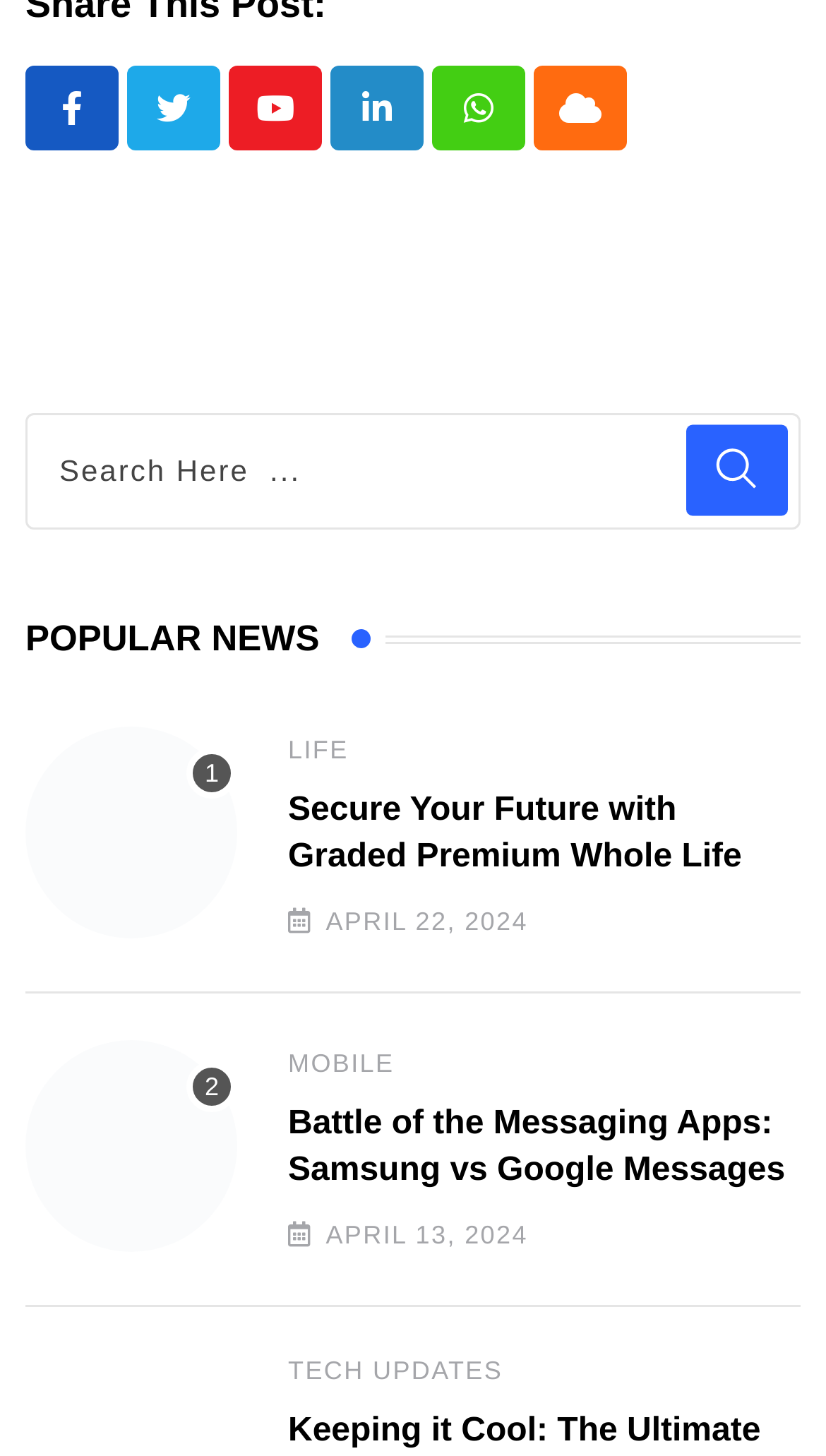Please specify the bounding box coordinates of the area that should be clicked to accomplish the following instruction: "Read about Secure Your Future with Graded Premium Whole Life". The coordinates should consist of four float numbers between 0 and 1, i.e., [left, top, right, bottom].

[0.349, 0.541, 0.969, 0.606]